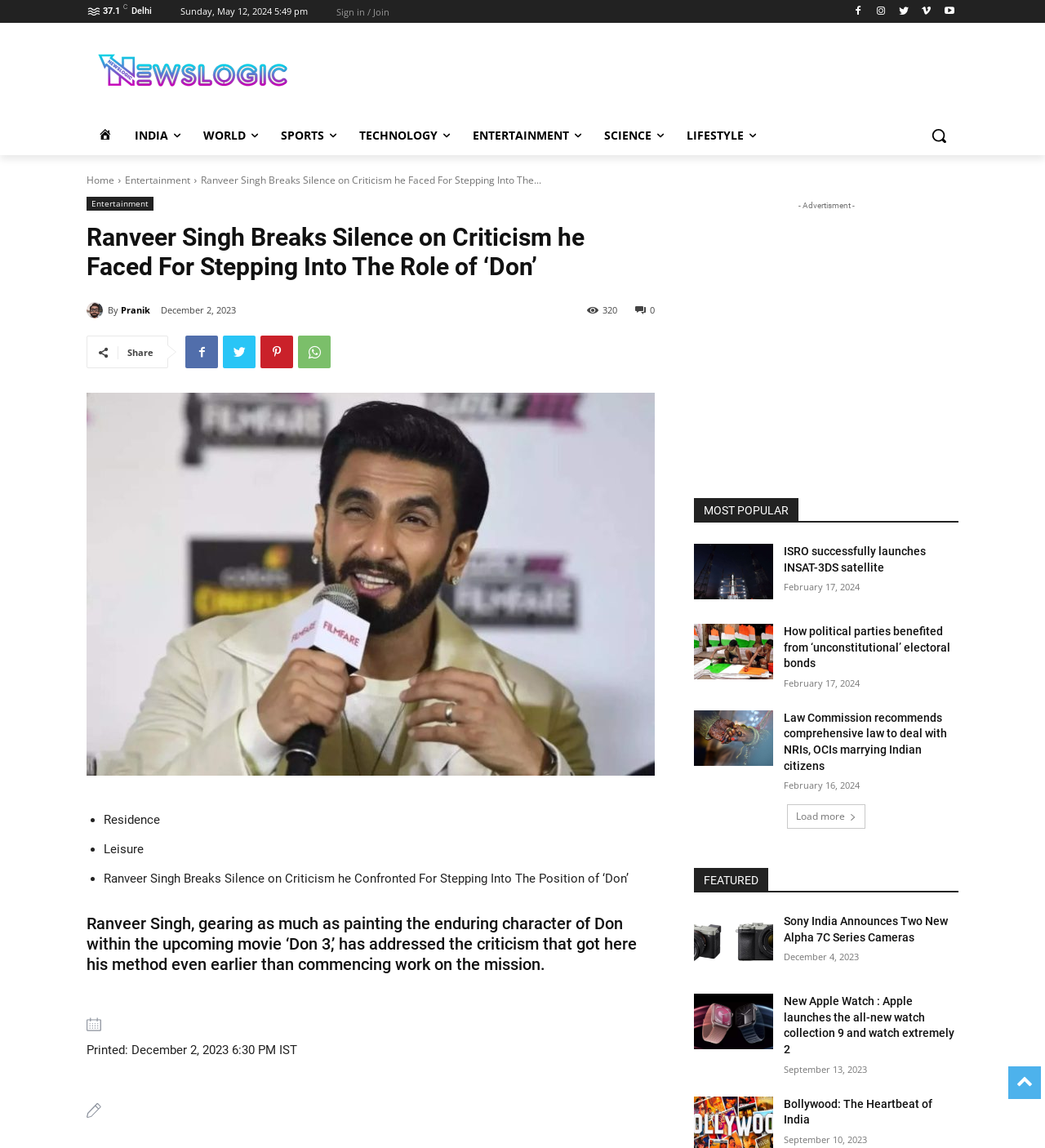Show the bounding box coordinates of the region that should be clicked to follow the instruction: "Read the article about Ranveer Singh."

[0.083, 0.342, 0.627, 0.676]